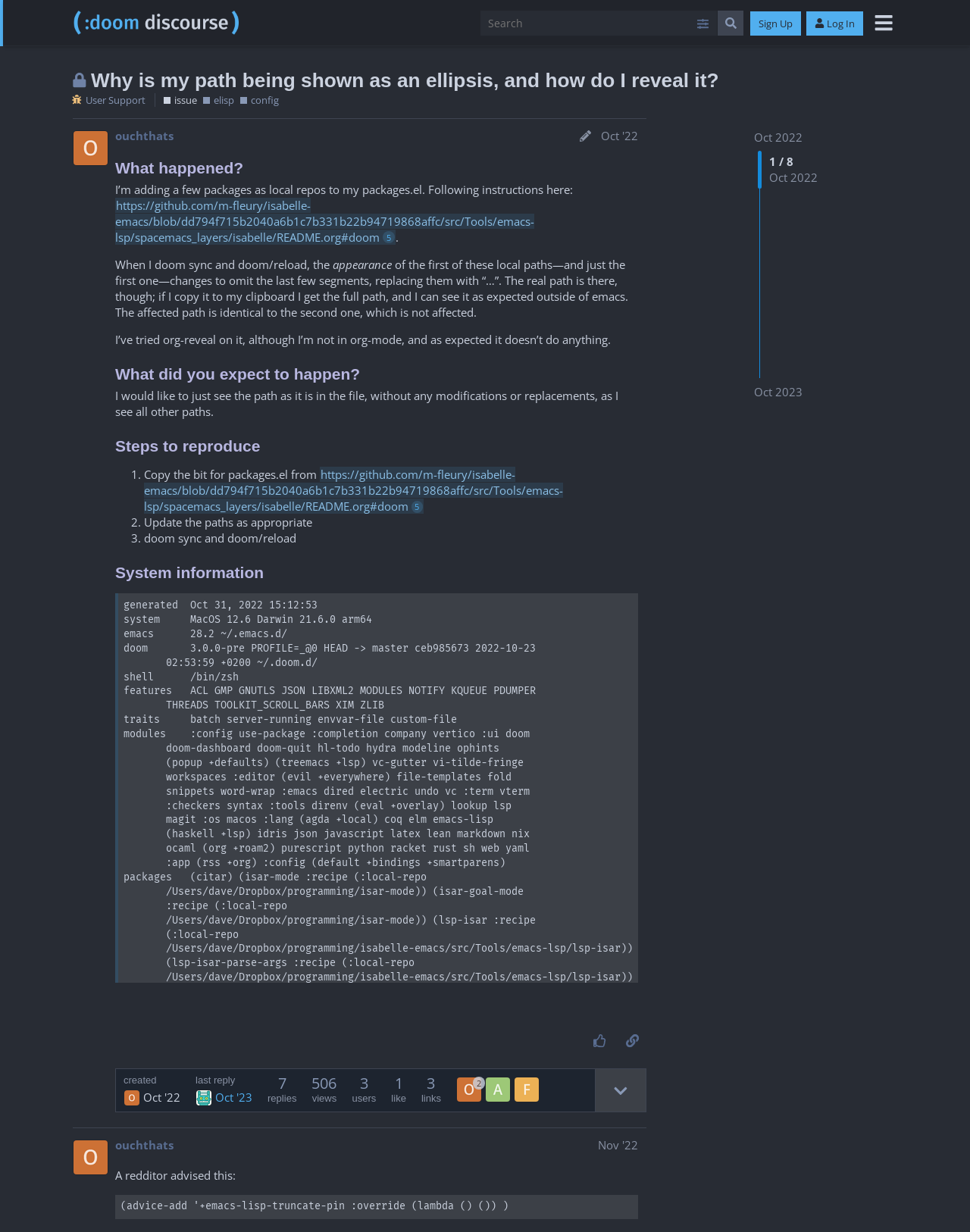Answer succinctly with a single word or phrase:
How many replies are there in this topic?

506